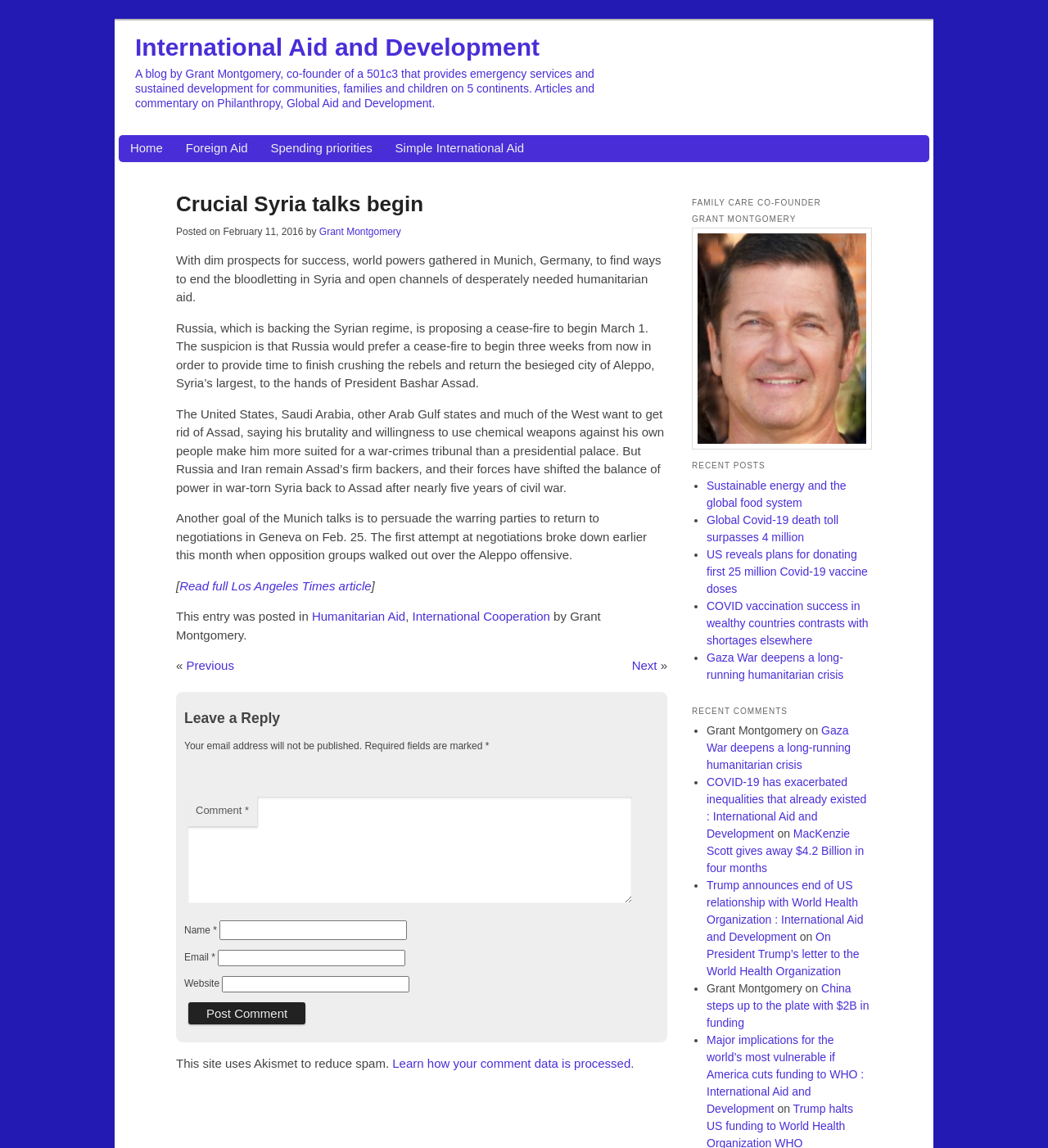Please locate the bounding box coordinates of the element that needs to be clicked to achieve the following instruction: "Read the full Los Angeles Times article". The coordinates should be four float numbers between 0 and 1, i.e., [left, top, right, bottom].

[0.171, 0.504, 0.354, 0.516]